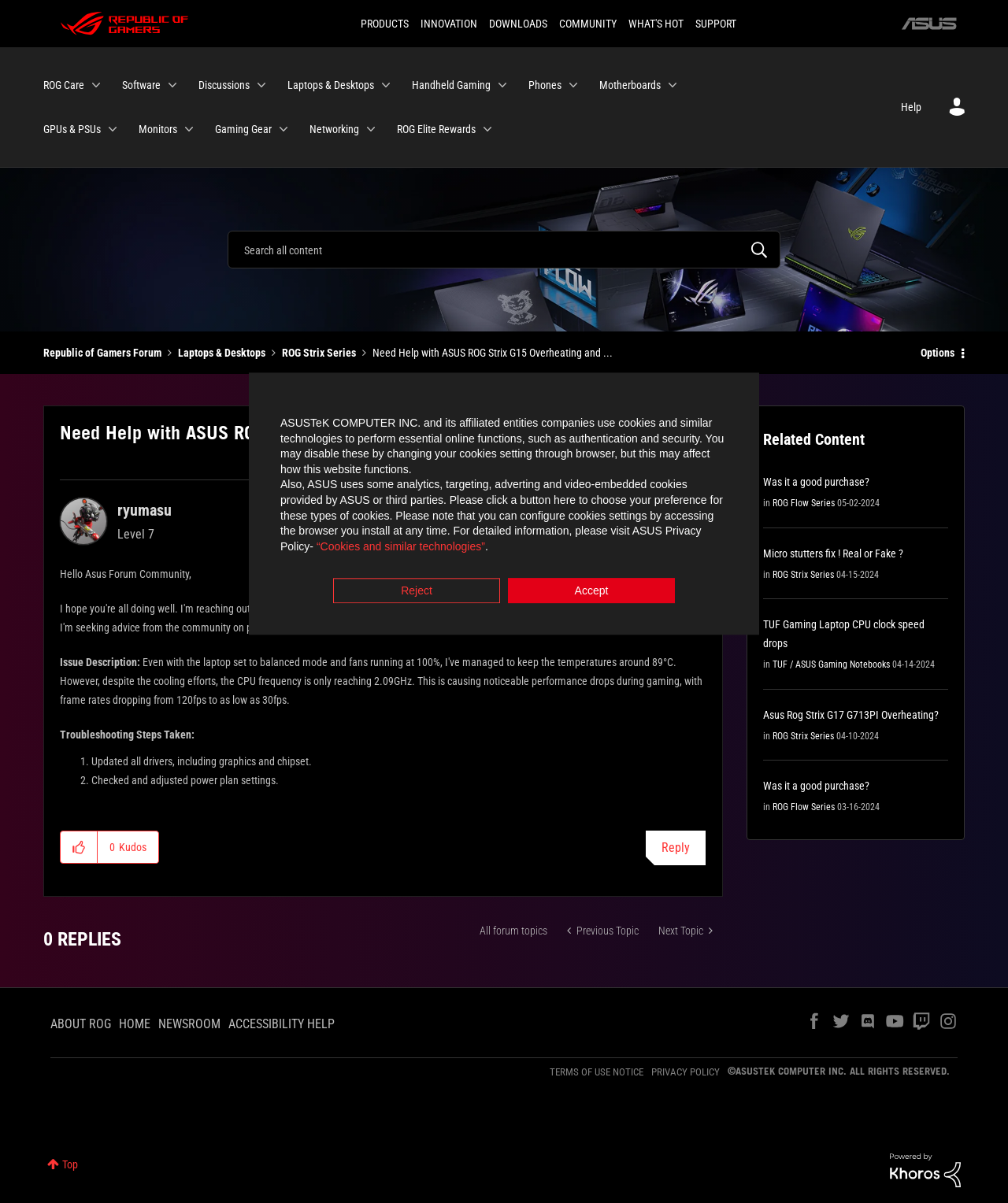Please determine the bounding box coordinates of the area that needs to be clicked to complete this task: 'Click on the News and Articles link'. The coordinates must be four float numbers between 0 and 1, formatted as [left, top, right, bottom].

[0.549, 0.03, 0.655, 0.048]